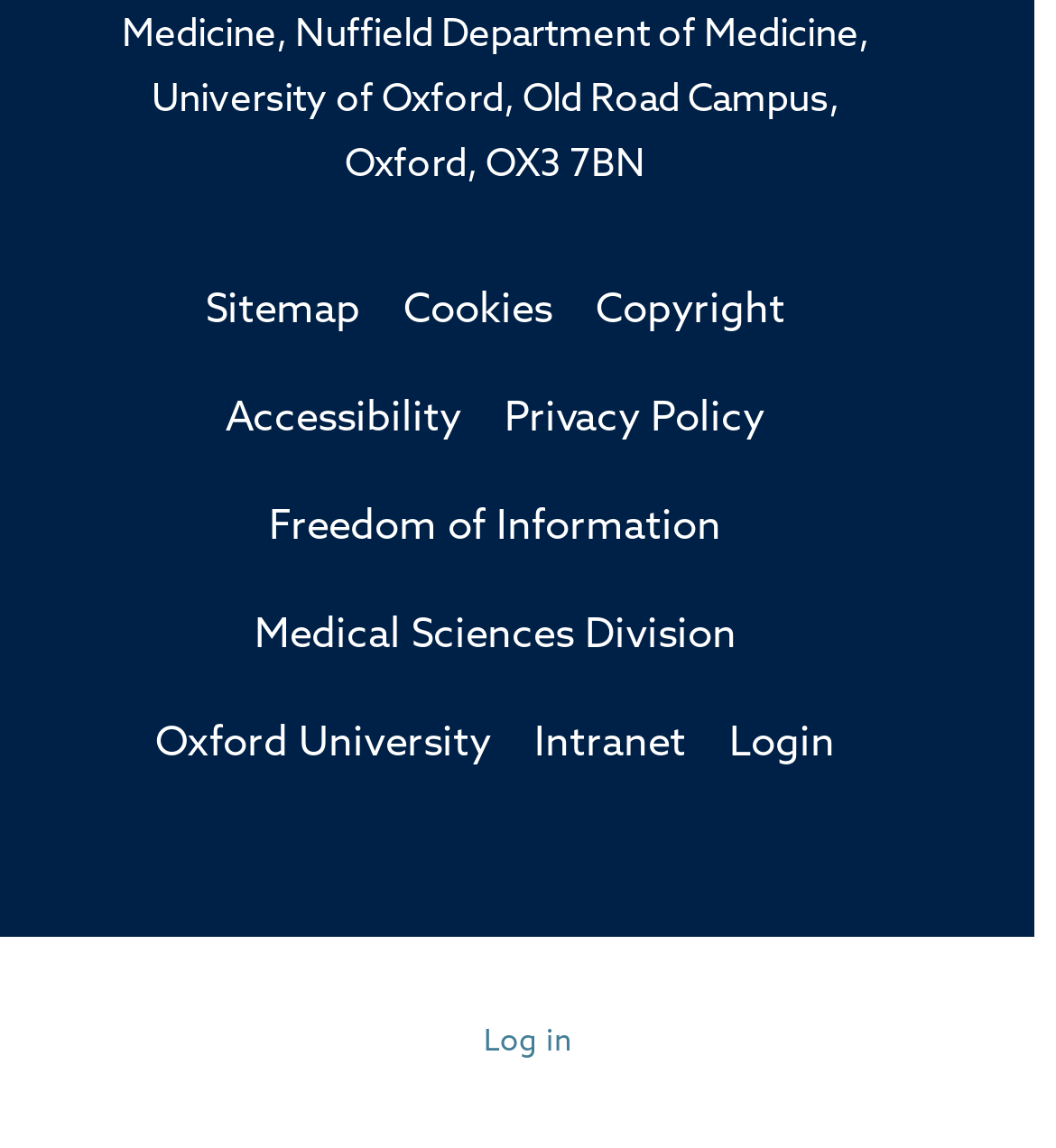Determine the bounding box coordinates of the section to be clicked to follow the instruction: "Check freedom of information". The coordinates should be given as four float numbers between 0 and 1, formatted as [left, top, right, bottom].

[0.255, 0.443, 0.683, 0.478]